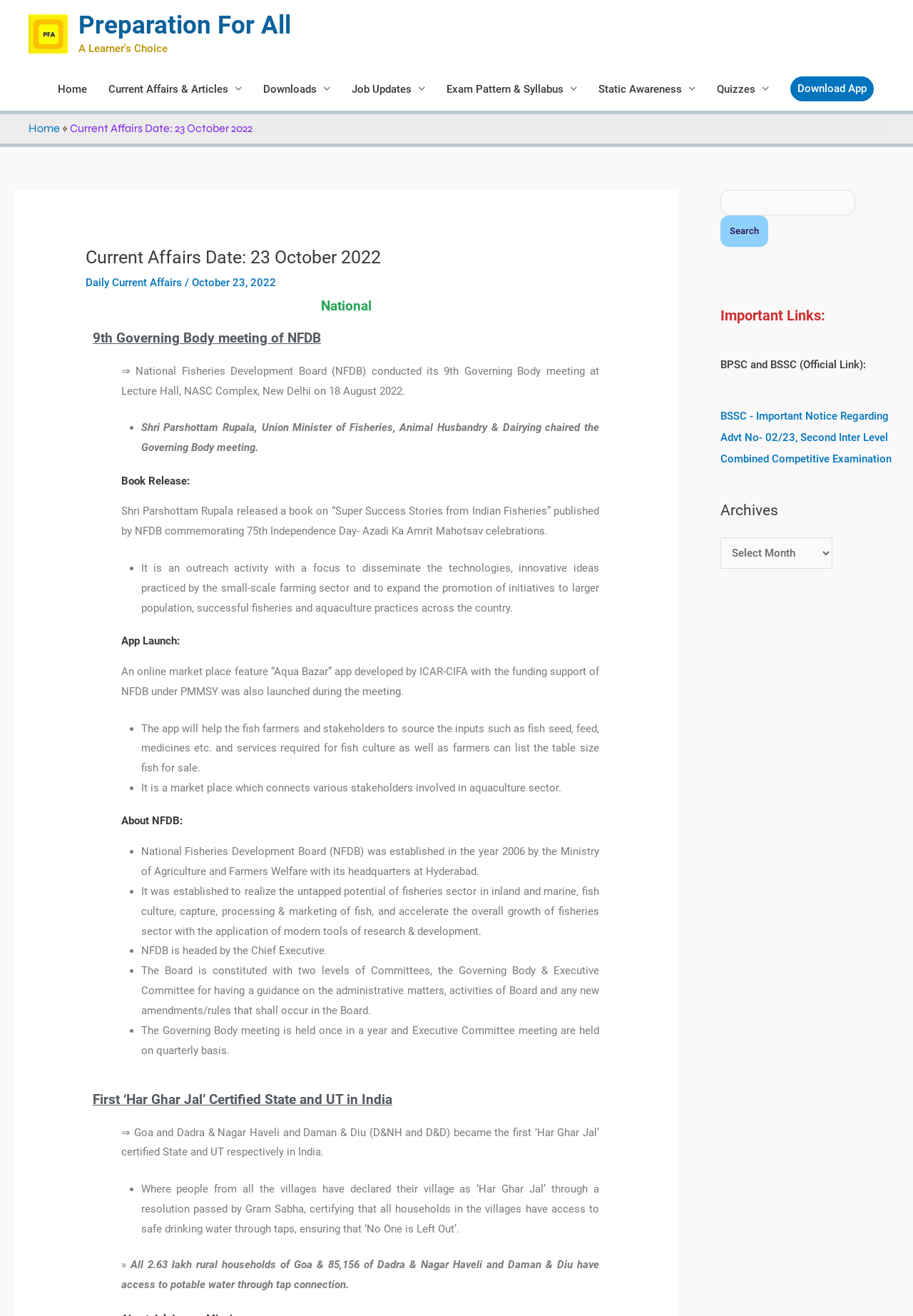Please specify the bounding box coordinates in the format (top-left x, top-left y, bottom-right x, bottom-right y), with values ranging from 0 to 1. Identify the bounding box for the UI component described as follows: Daily Current Affairs

[0.094, 0.21, 0.199, 0.219]